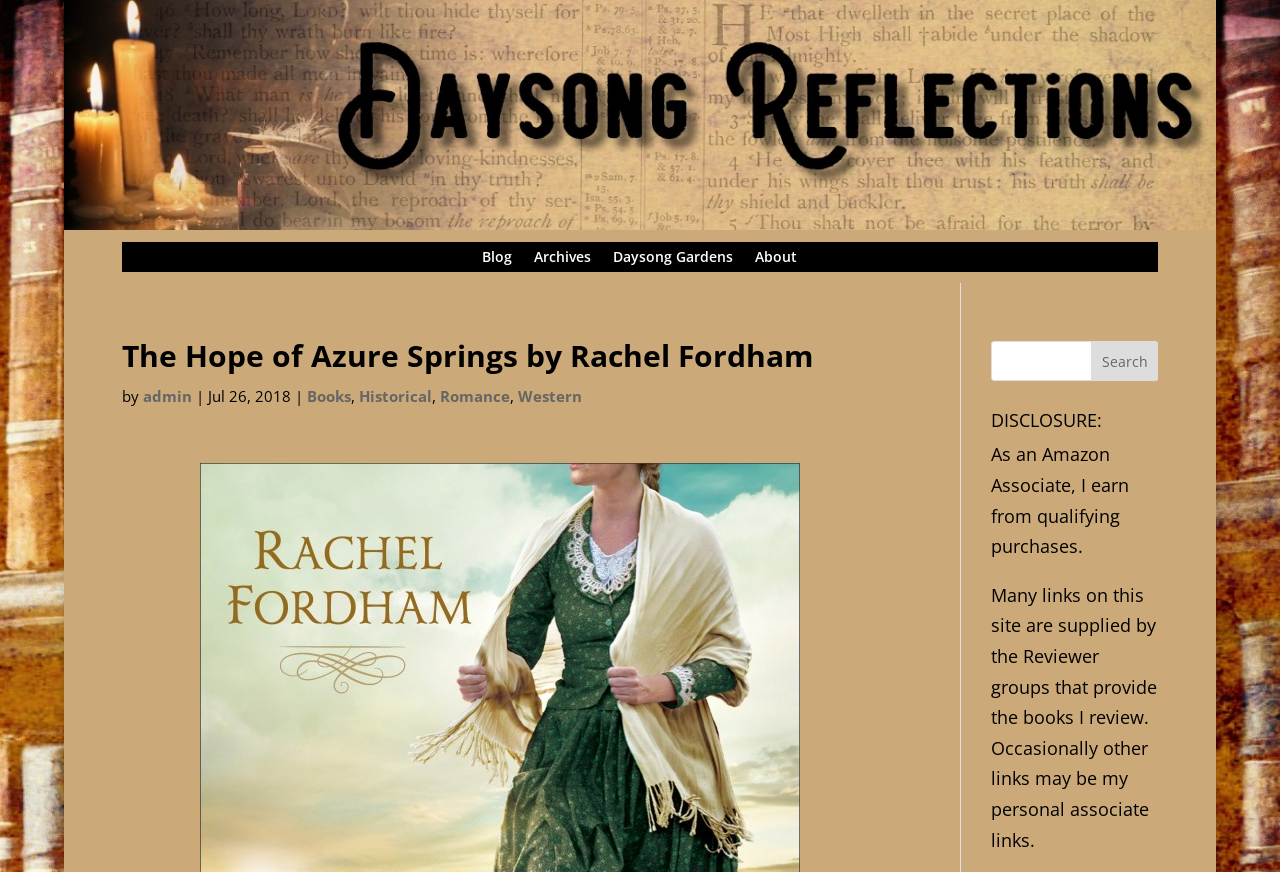Identify and provide the text content of the webpage's primary headline.

The Hope of Azure Springs by Rachel Fordham